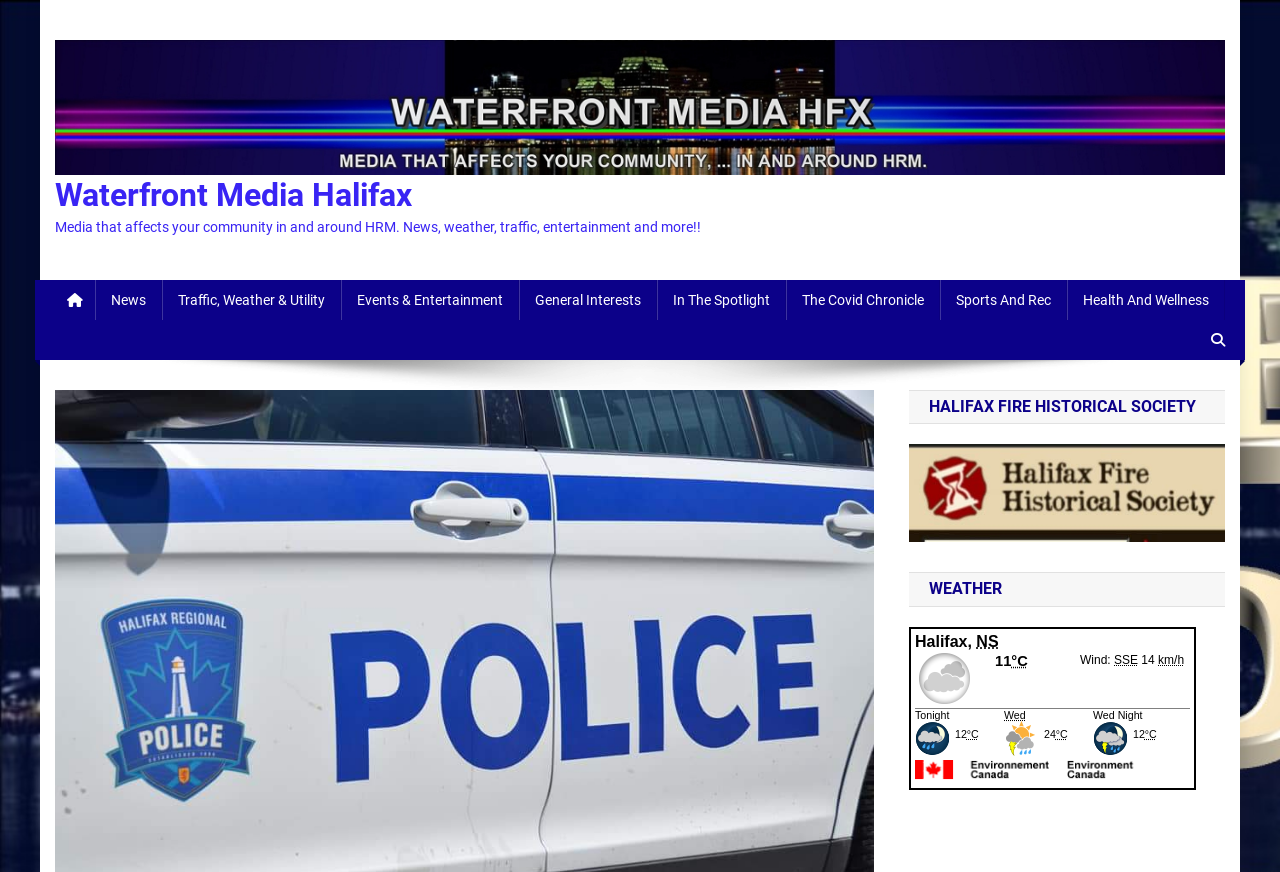Determine the bounding box coordinates for the UI element described. Format the coordinates as (top-left x, top-left y, bottom-right x, bottom-right y) and ensure all values are between 0 and 1. Element description: News

[0.074, 0.321, 0.127, 0.367]